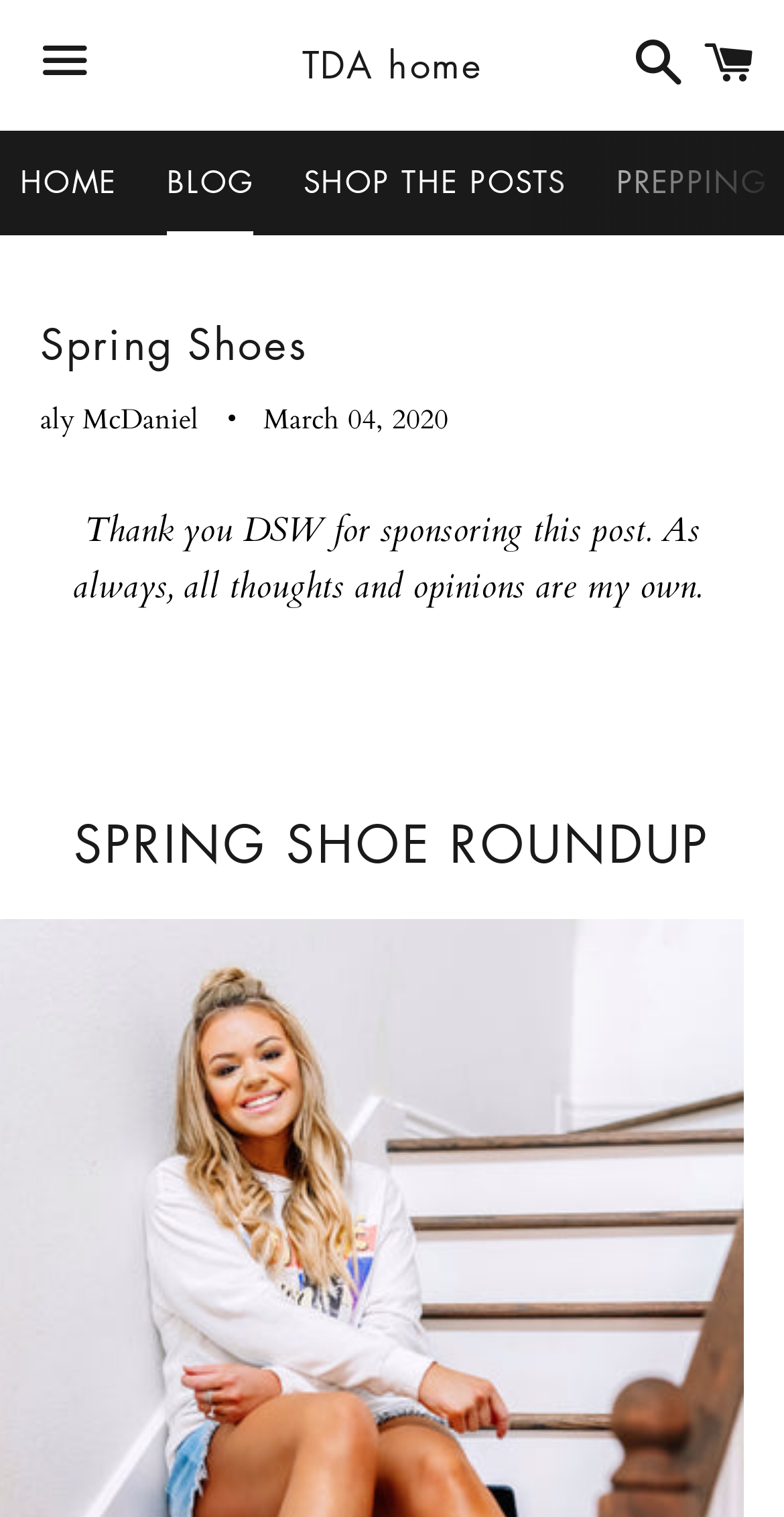Provide your answer to the question using just one word or phrase: What is the main topic of the post?

Spring Shoes